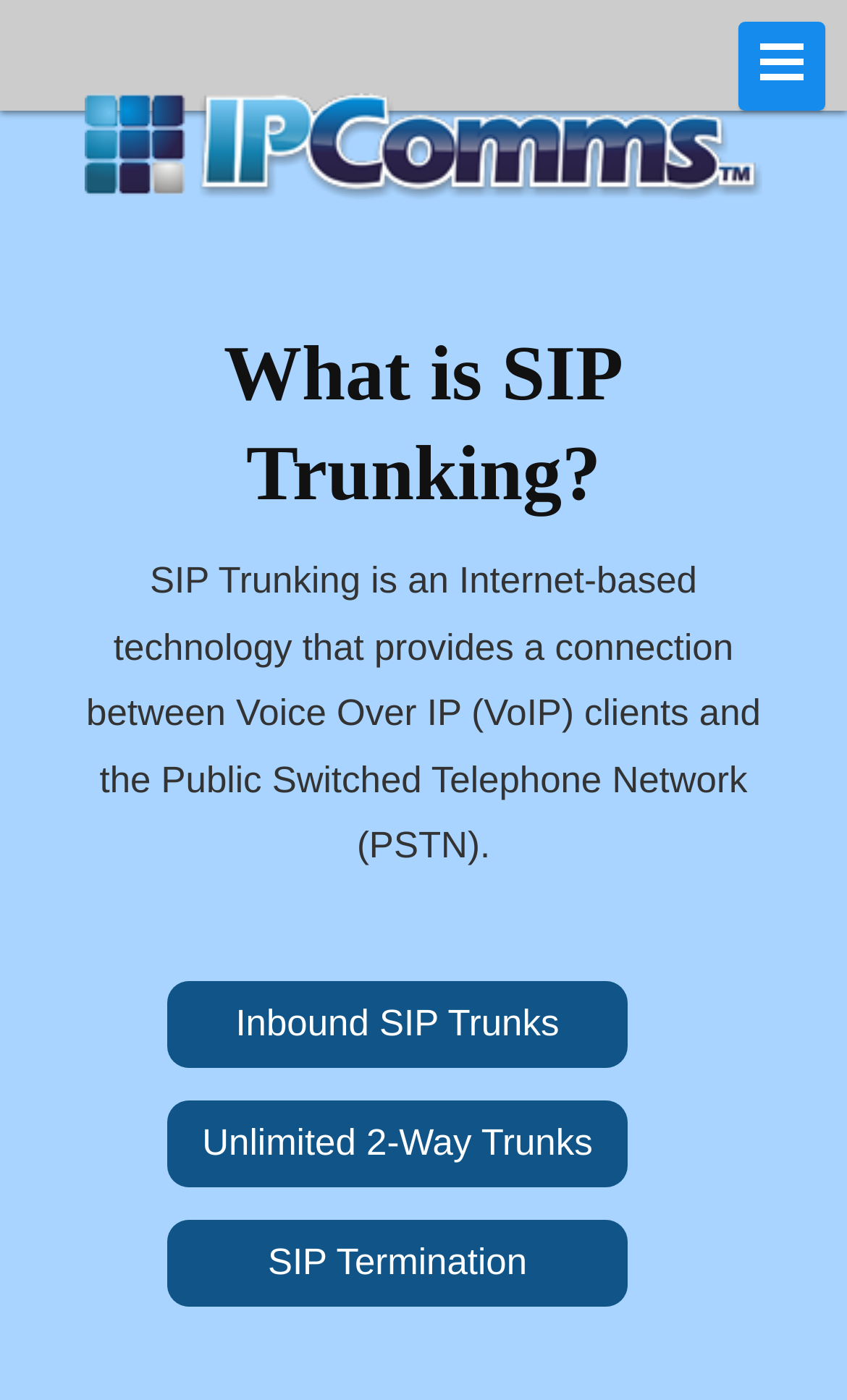Please give a one-word or short phrase response to the following question: 
What is the main topic of this webpage?

SIP Trunking